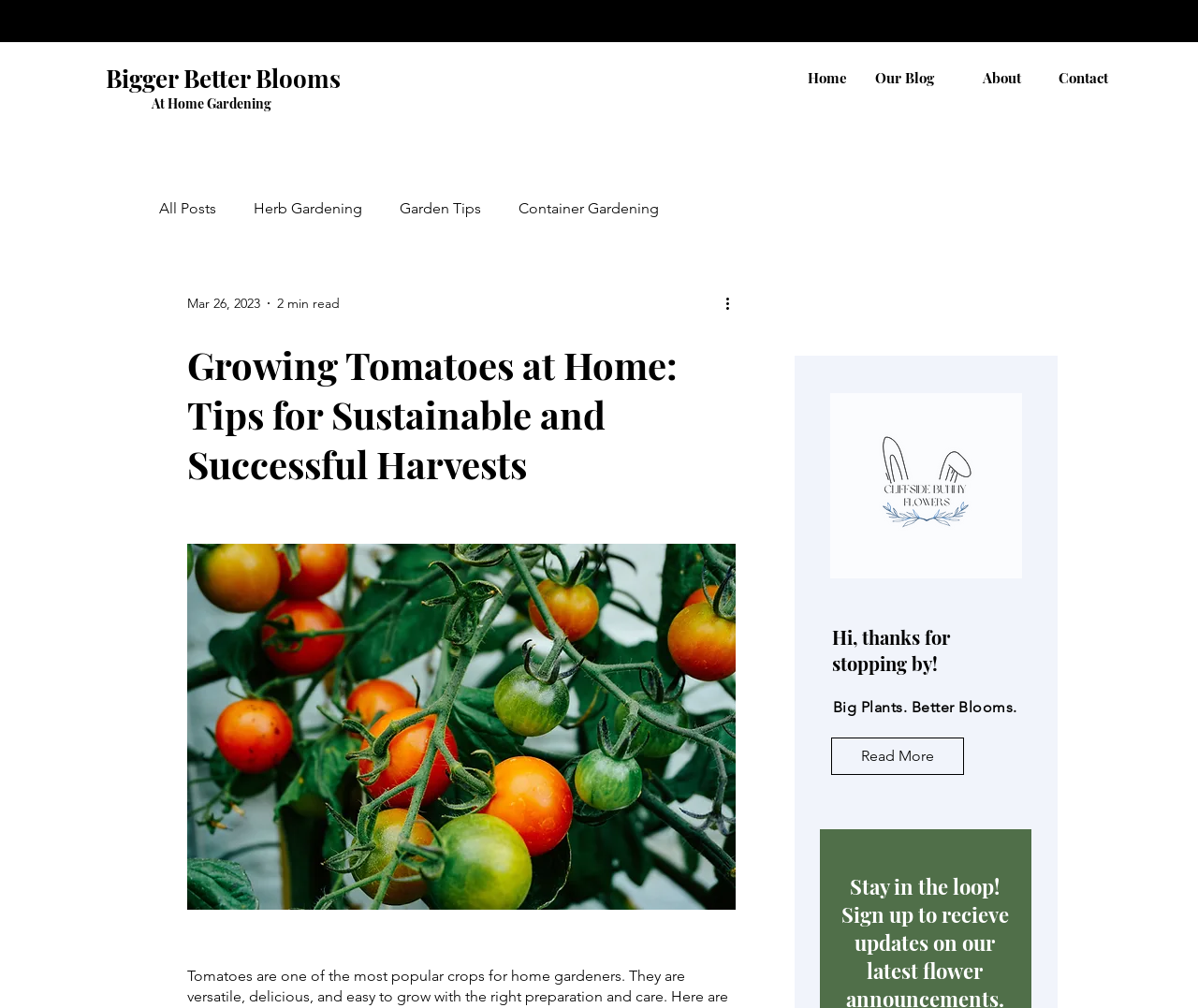What is the name of the blog?
Look at the image and provide a short answer using one word or a phrase.

Cliffside Bunny Flowers